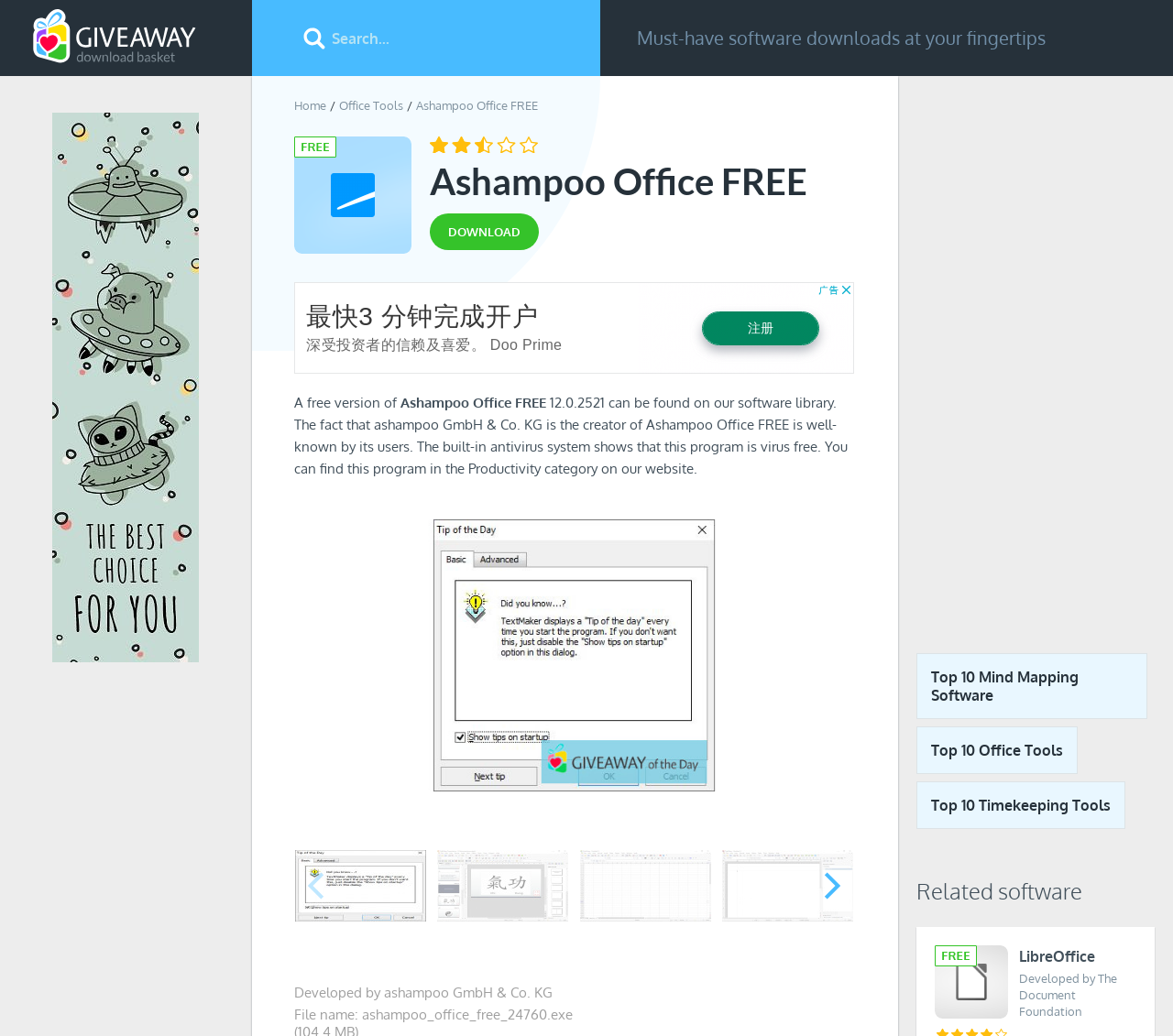Please reply with a single word or brief phrase to the question: 
What is the developer of the software?

ashampoo GmbH & Co. KG